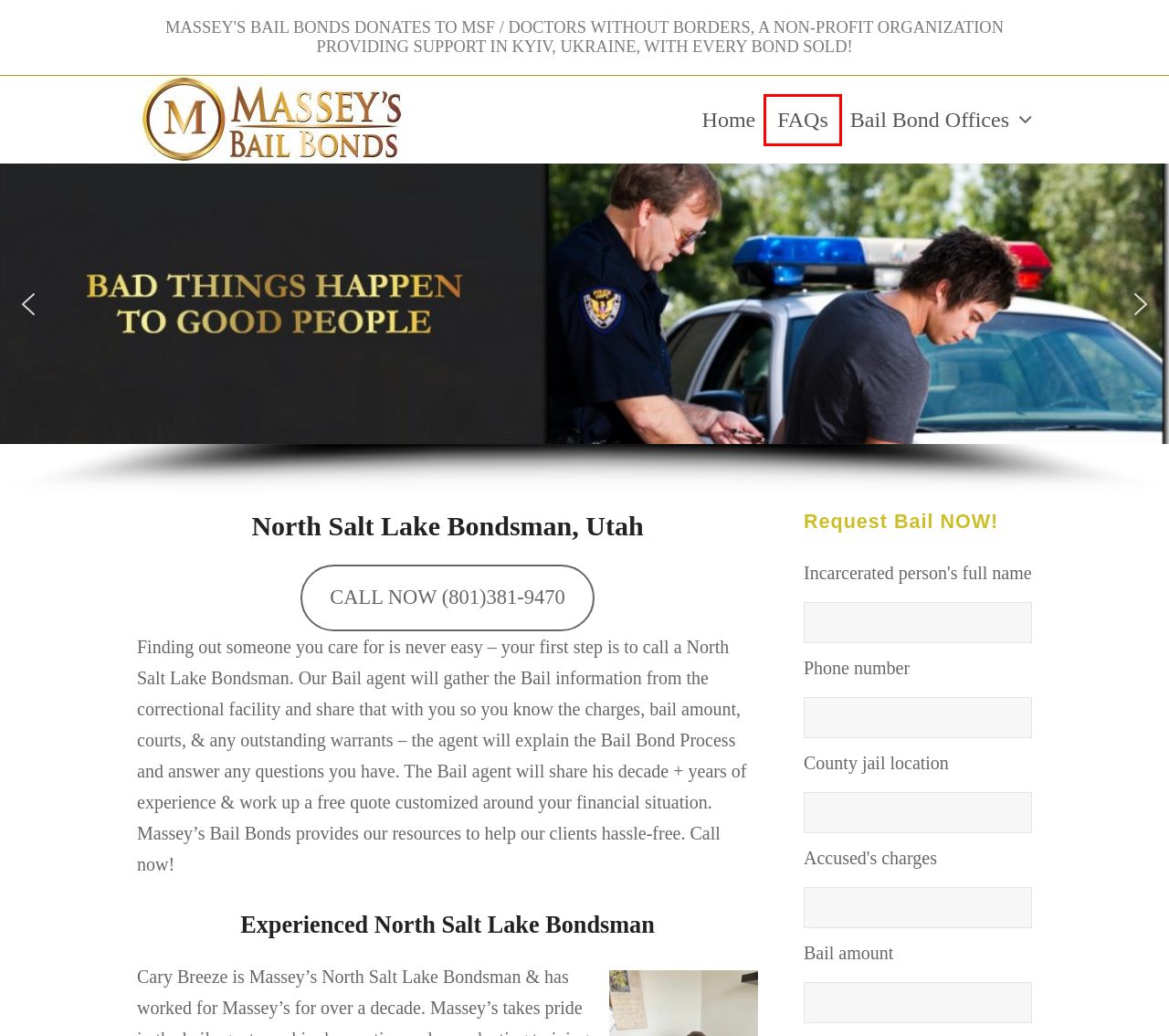Examine the screenshot of a webpage with a red bounding box around an element. Then, select the webpage description that best represents the new page after clicking the highlighted element. Here are the descriptions:
A. Bail Bonds Questions UT - What's a Bond - Does everyone get Bail
B. FindTreatment.gov
C. Bail Bond Offices - Local Bail Bondsman - Massey's Bail Bonds
D. Bail Bonds Code of Ethics - Bail Bondsman's - Massey's Bail Bonds
E. Hassle-Free Bail Bonds - Local Bondsmen - Immediate Release
F. Utah Statewide Warrants Search
G. Utah Bail Bond Laws - Utah Bail Bondsman Rules - Massey's
H. Criminal Law Firm in Farmington, Utah - Putting Clients First

A